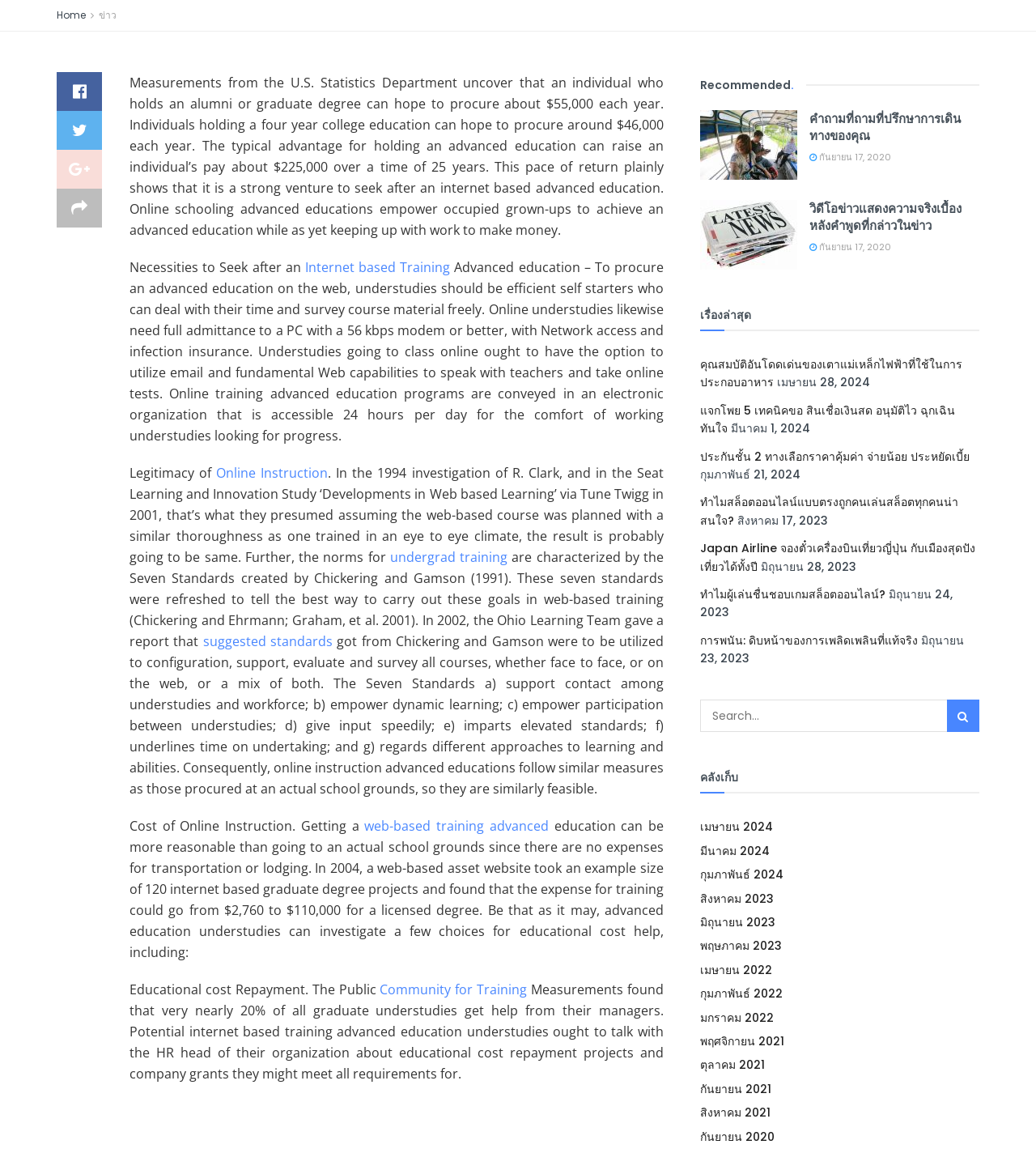How many links are there in the 'เรื่องล่าสุด' section?
Please look at the screenshot and answer in one word or a short phrase.

5